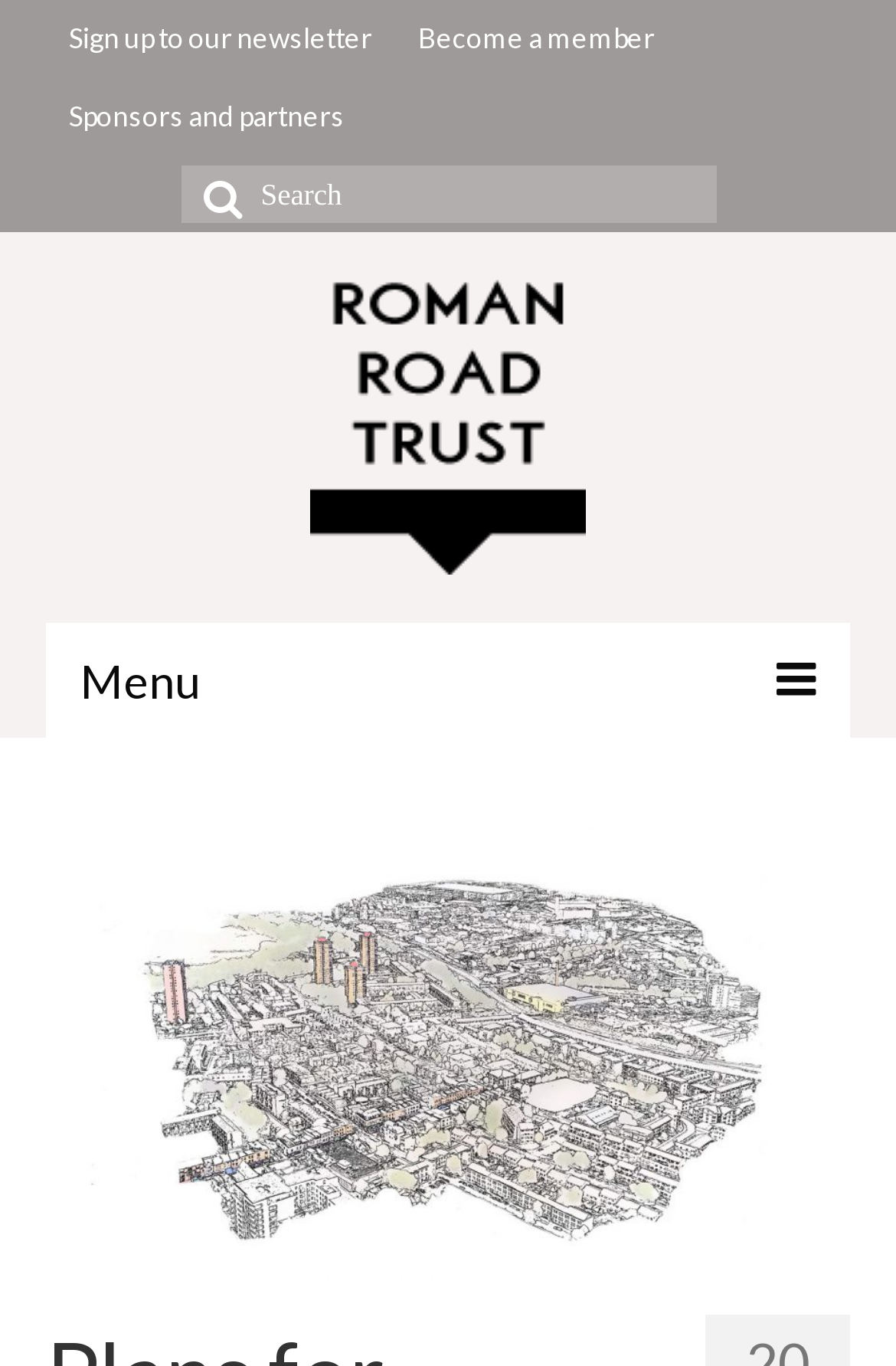Carefully examine the image and provide an in-depth answer to the question: How many main sections are in the website's menu?

I looked at the menu items, which are 'The Common Room', 'Projects', 'About us', 'Get involved', 'News & Events', and 'Surveys'. There are 6 main sections in the website's menu.